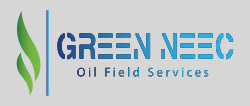Utilize the details in the image to thoroughly answer the following question: What does the abstract green flame-like design symbolize?

The abstract green flame-like design element in the logo is meant to symbolize growth and energy, reflecting the company's commitment to fostering development in the oil and energy sectors.